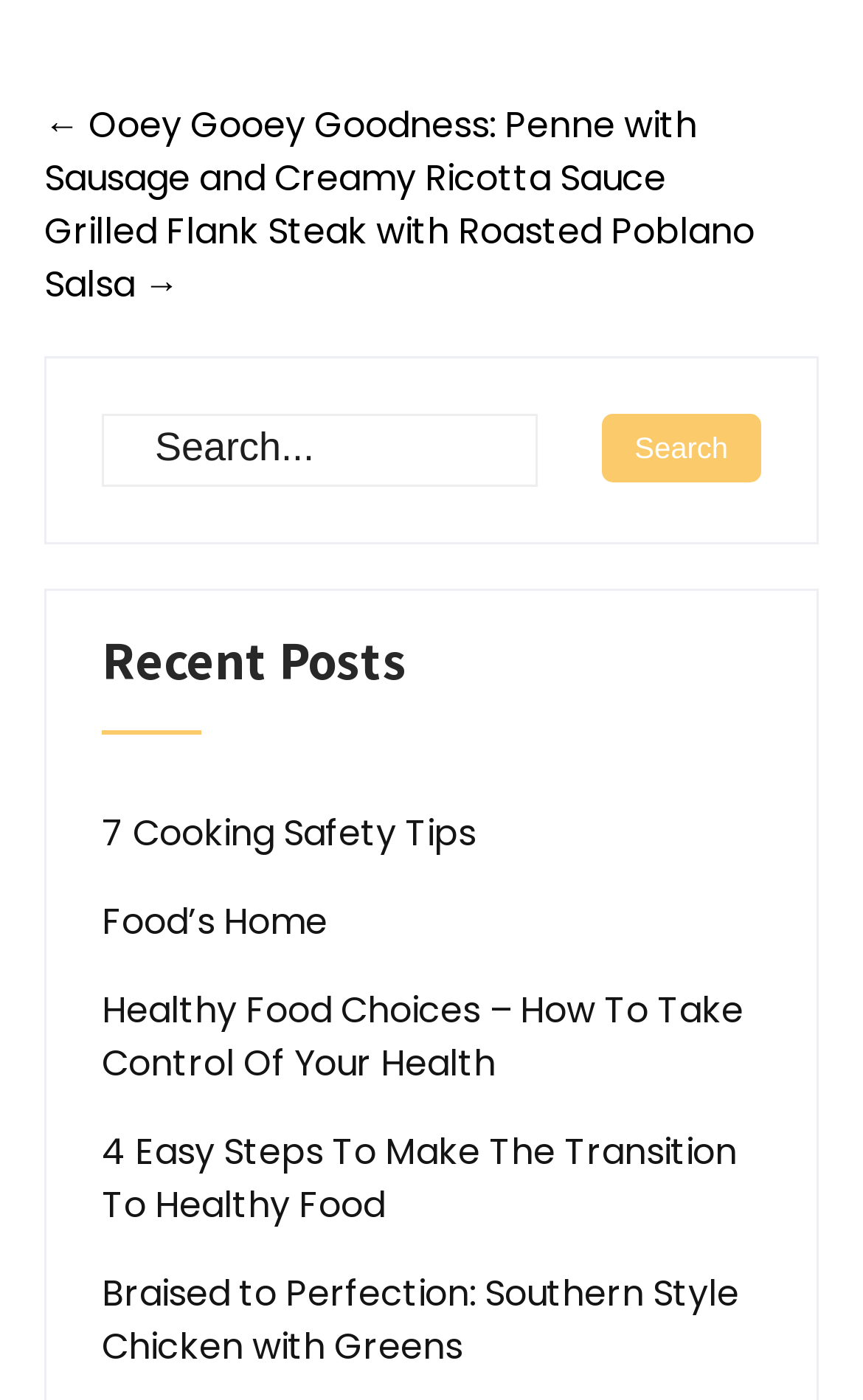Please examine the image and provide a detailed answer to the question: Is there a way to navigate to previous or next posts?

I found that there are navigation links '← Ooey Gooey Goodness: Penne with Sausage and Creamy Ricotta Sauce' and 'Grilled Flank Steak with Roasted Poblano Salsa →' which suggest that the user can navigate to previous or next posts.